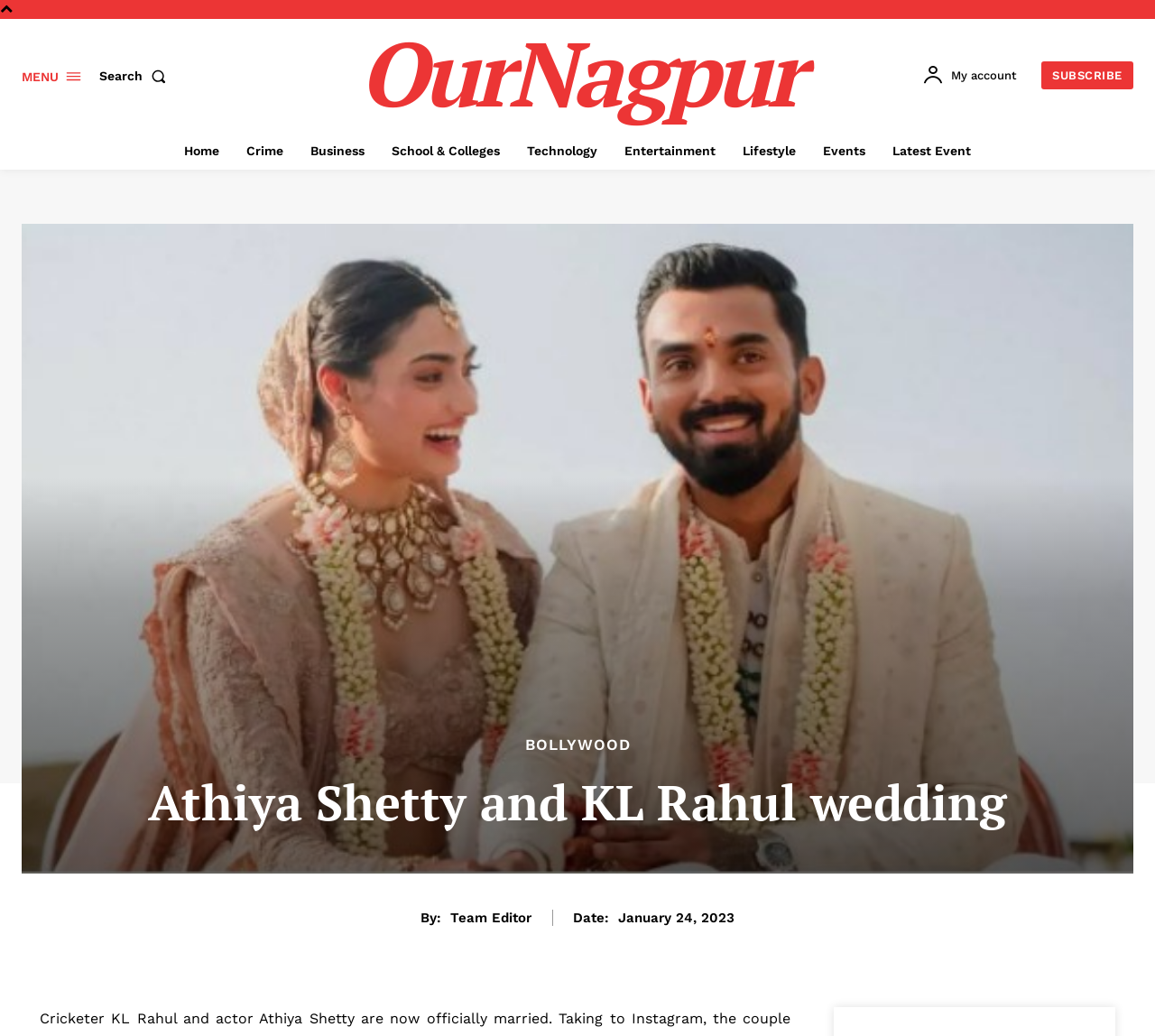Please mark the bounding box coordinates of the area that should be clicked to carry out the instruction: "Read about Athiya Shetty and KL Rahul wedding".

[0.129, 0.748, 0.871, 0.8]